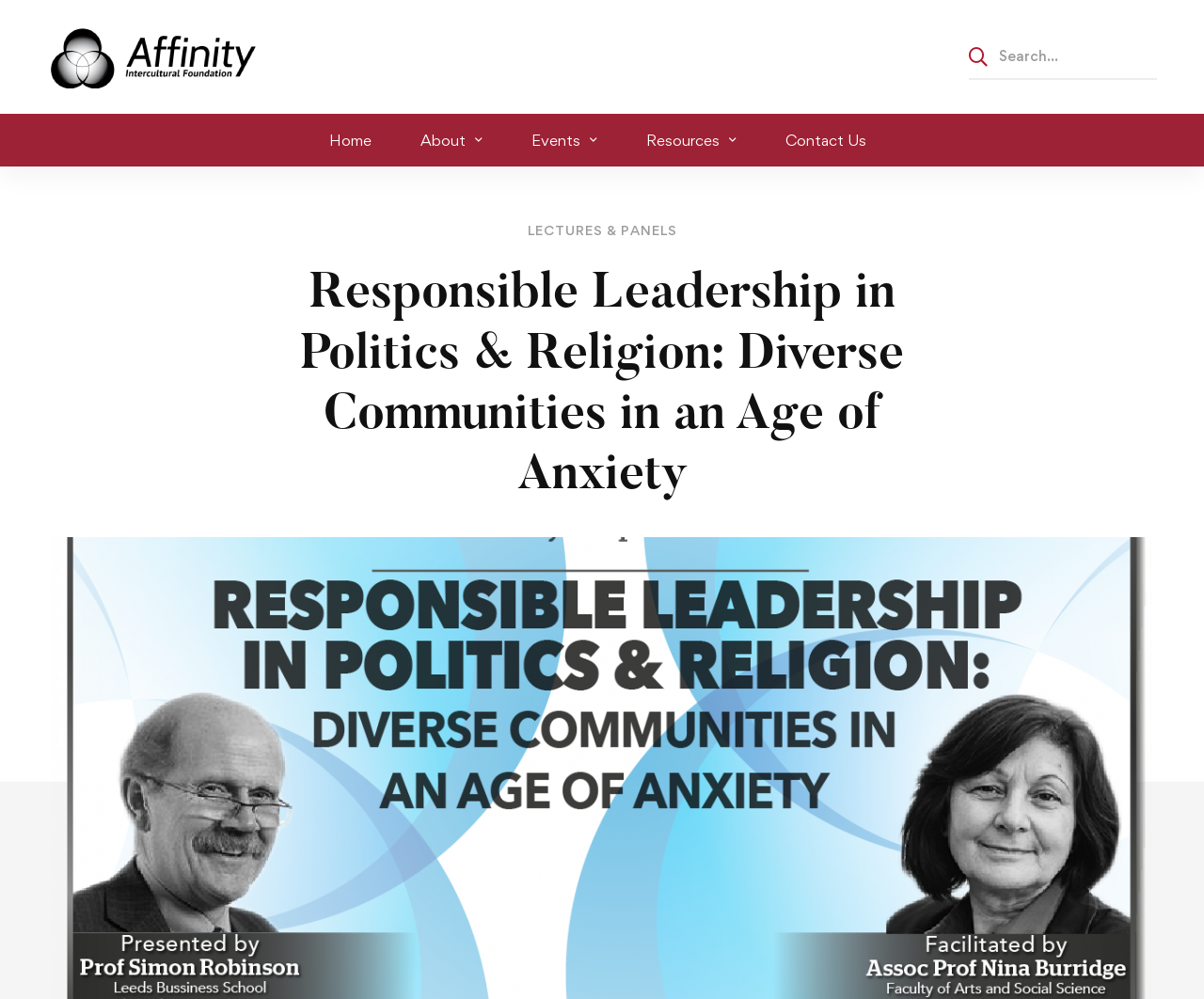Give a complete and precise description of the webpage's appearance.

The webpage appears to be an event page for an Affinity Lecture featuring Prof Simon Robinson. At the top left corner, there is a logo of Affinity Intercultural Foundation, which is also a clickable link. Next to the logo, there is a search bar with a magnifying glass icon on the right side. 

The main navigation menu is located at the top center of the page, consisting of five links: Home, About, Events, Resources, and Contact Us. Each of these links has a dropdown menu, except for Home and Contact Us. 

Below the navigation menu, there is a large heading that reads "Responsible Leadership in Politics & Religion: Diverse Communities in an Age of Anxiety". This heading takes up most of the width of the page. 

Further down, there are two links, "Home" and "Events", which seem to be a secondary navigation menu. Below these links, there is a static text that reads "Responsible Leadership in Politics & Religion: Diverse Communities in an Age of Anxiety", which is similar to the main heading. 

Finally, there is a link "LECTURES & PANELS" located at the bottom center of the page.